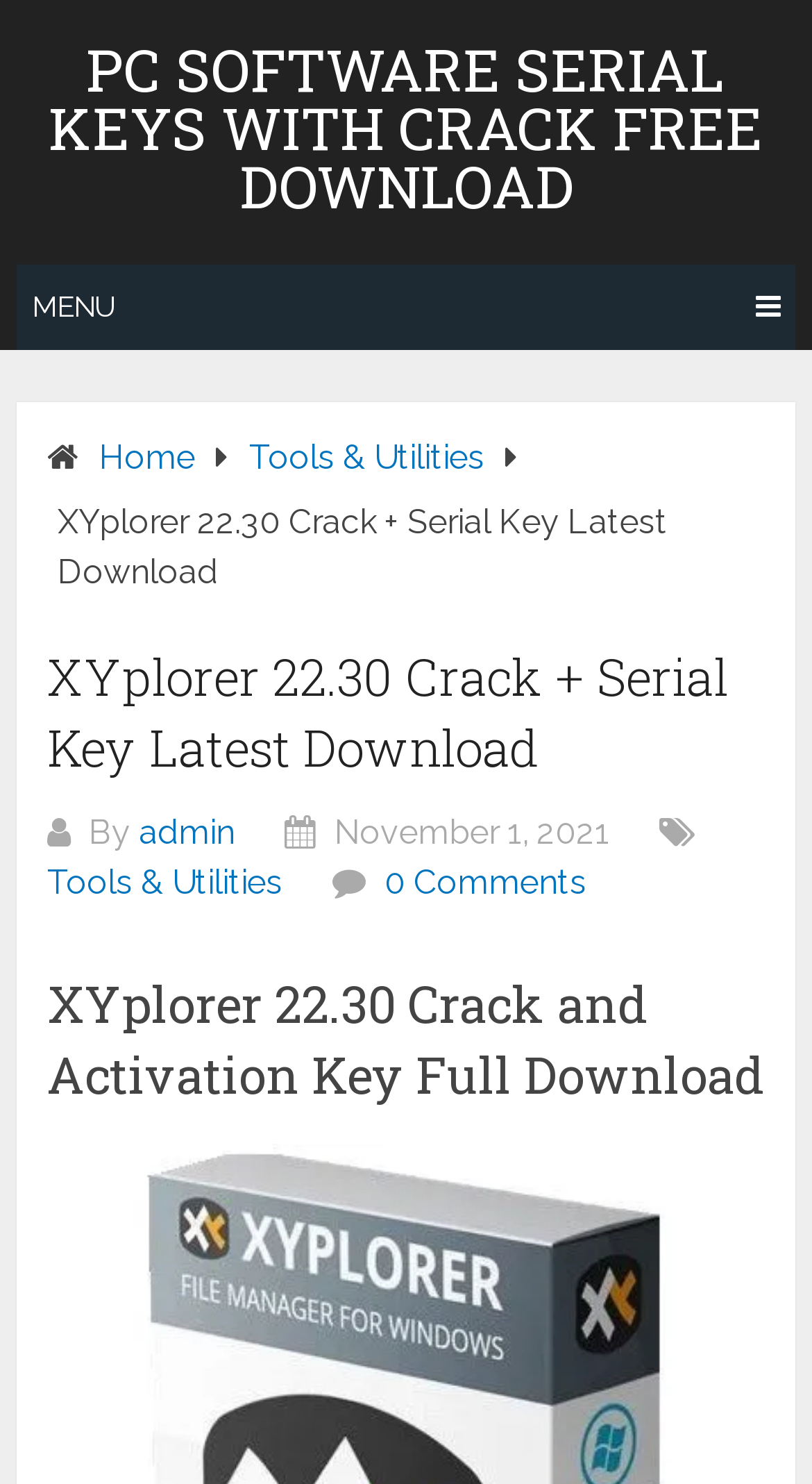Utilize the details in the image to give a detailed response to the question: What category does the article belong to?

The category of the article can be found in the link 'Tools & Utilities' which is located in the menu and also below the heading 'XYplorer 22.30 Crack + Serial Key Latest Download'. This suggests that the article belongs to the category 'Tools & Utilities'.